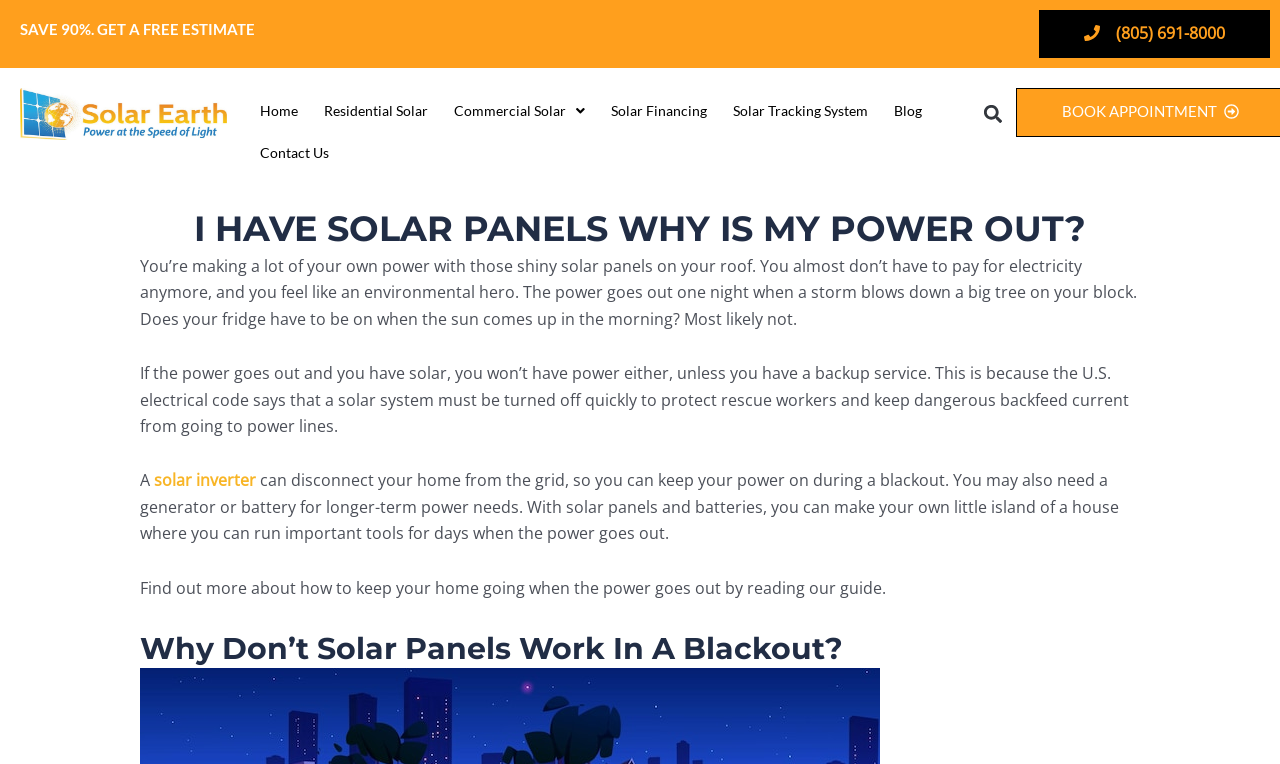Please identify the bounding box coordinates of the element on the webpage that should be clicked to follow this instruction: "Search using the textbox". The bounding box coordinates should be given as four float numbers between 0 and 1, formatted as [left, top, right, bottom].

None